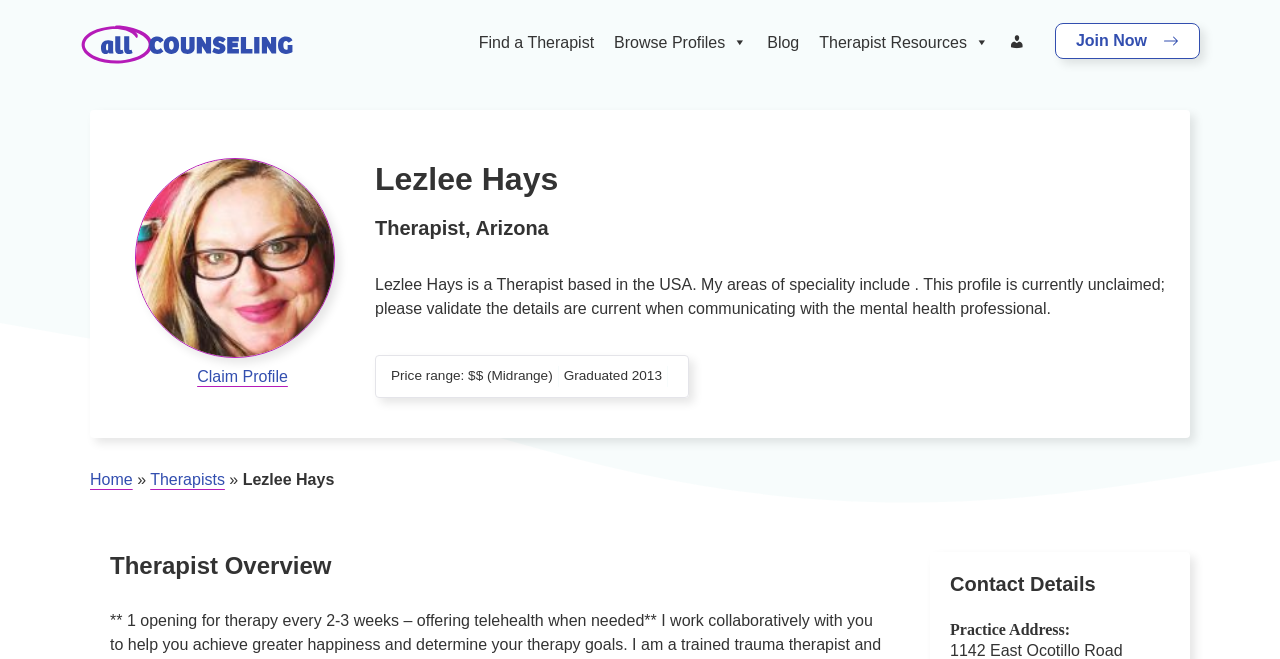Identify the bounding box coordinates of the region I need to click to complete this instruction: "Browse Lezlee Hays' contact details".

[0.742, 0.868, 0.914, 0.904]